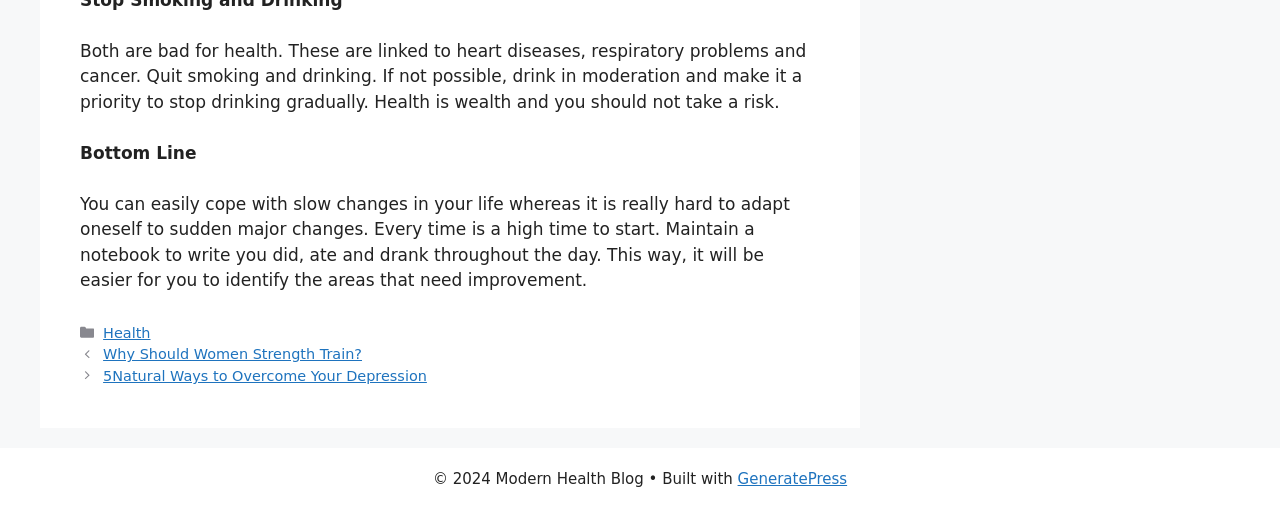Answer the question below with a single word or a brief phrase: 
What is the recommended approach to quitting smoking and drinking?

Quit or drink in moderation